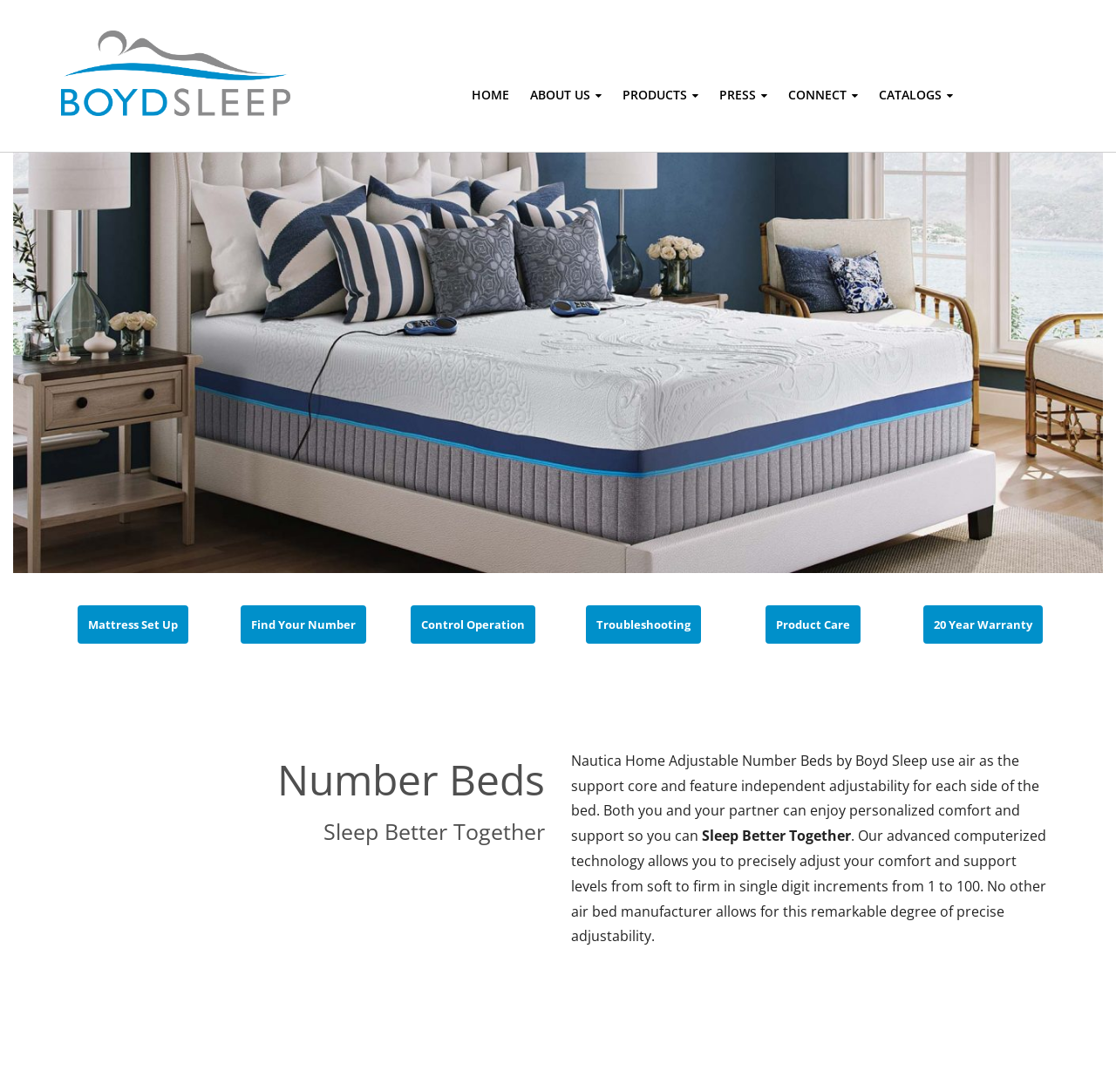Please identify the bounding box coordinates of the element that needs to be clicked to perform the following instruction: "Contact the secretary via email".

None